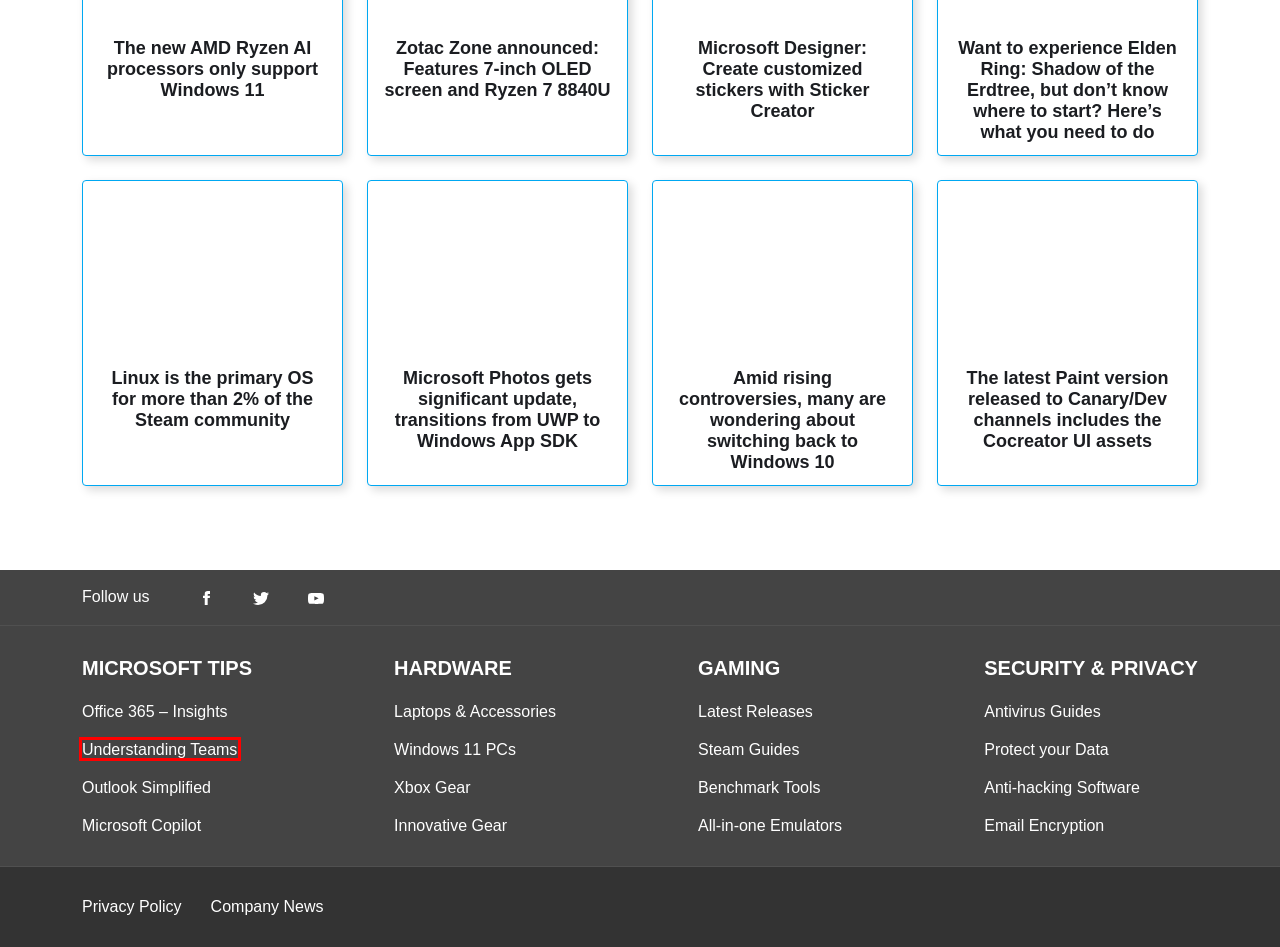Consider the screenshot of a webpage with a red bounding box and select the webpage description that best describes the new page that appears after clicking the element inside the red box. Here are the candidates:
A. With Copilot push and Recall controversy, is Windows 10 the better choice?
B. Antivirus •
C. Privacy Policy
D. Encryption & Data Protection •
E. PC •
F. Microsoft Teams •
G. Microsoft Photos gets significant update, transitions from UWP to Windows app SDK
H. Microsoft copilot • Windows Report

F